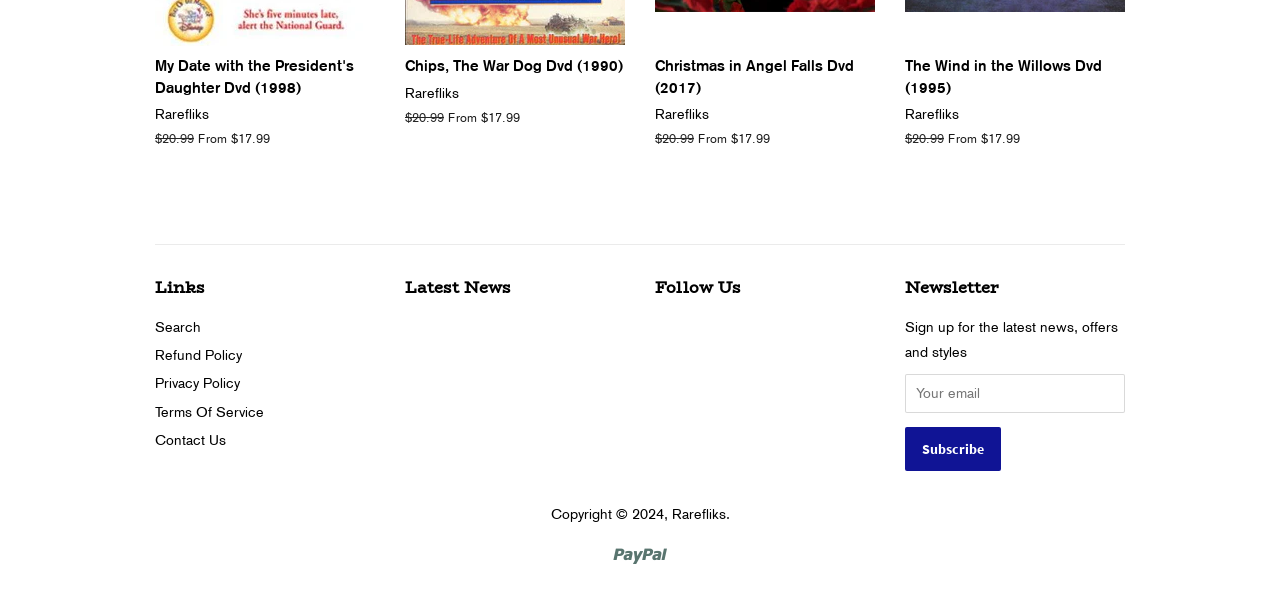Please locate the UI element described by "aria-label="Your email" name="contact[email]" placeholder="Your email"" and provide its bounding box coordinates.

[0.707, 0.624, 0.879, 0.688]